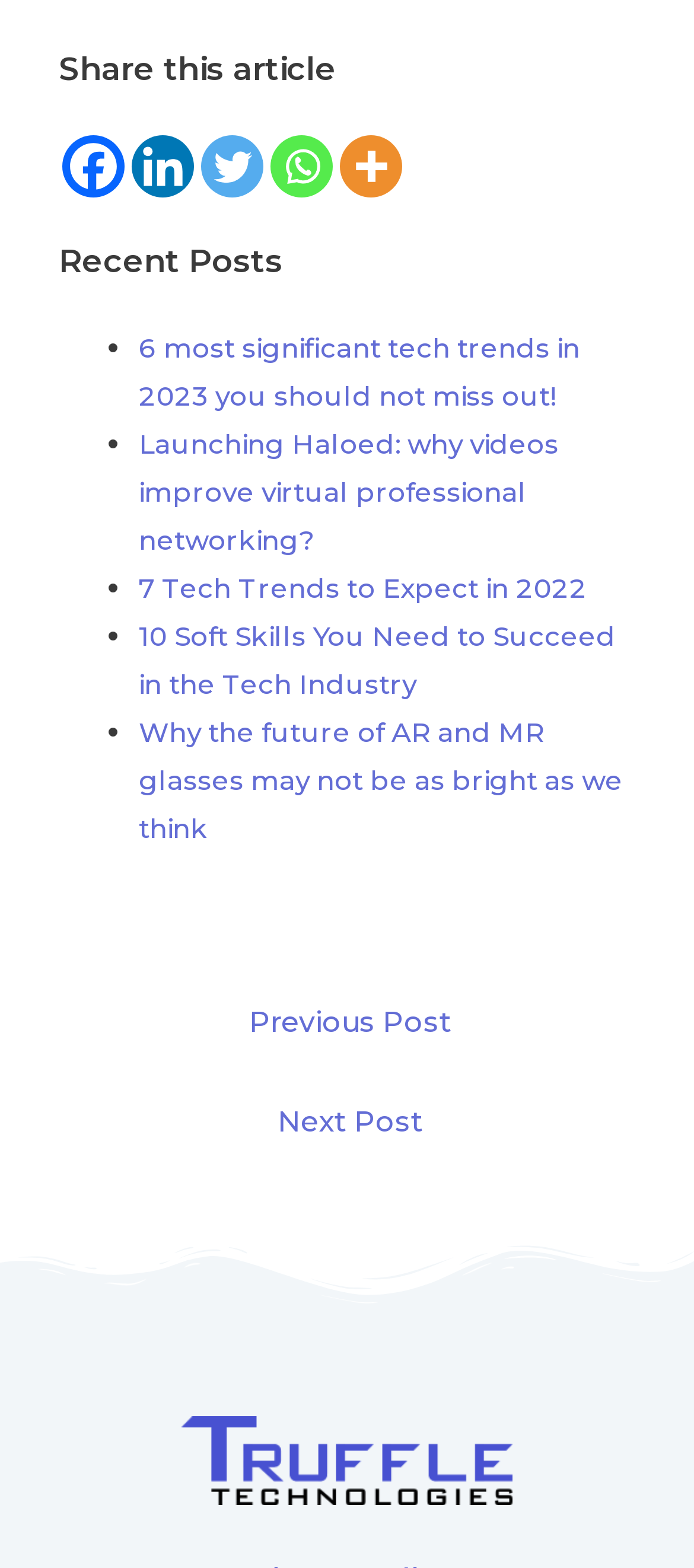Find the bounding box coordinates corresponding to the UI element with the description: "title="Twitter"". The coordinates should be formatted as [left, top, right, bottom], with values as floats between 0 and 1.

[0.29, 0.086, 0.38, 0.126]